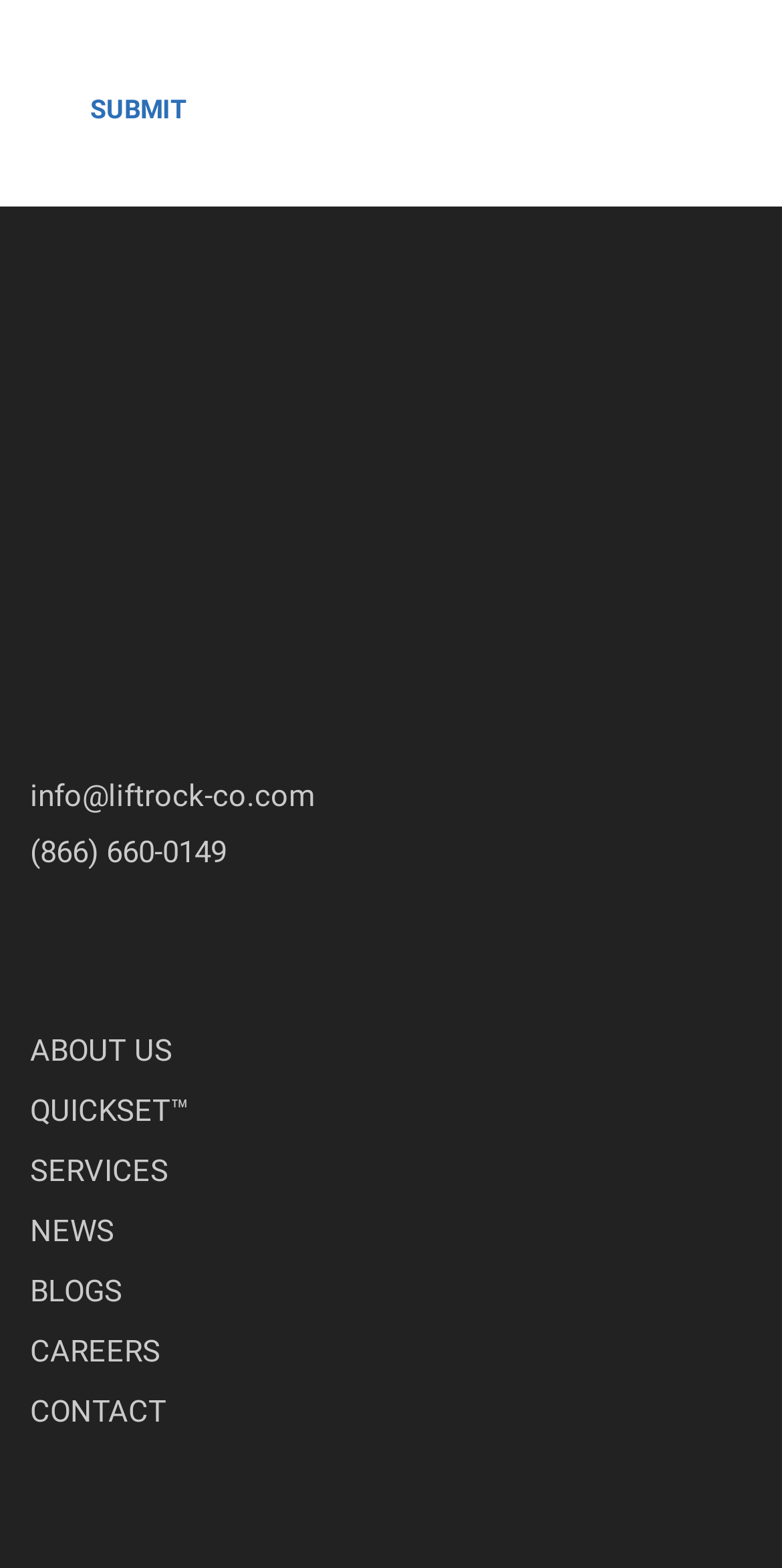Please determine the bounding box coordinates, formatted as (top-left x, top-left y, bottom-right x, bottom-right y), with all values as floating point numbers between 0 and 1. Identify the bounding box of the region described as: ABOUT US

[0.038, 0.658, 0.221, 0.681]